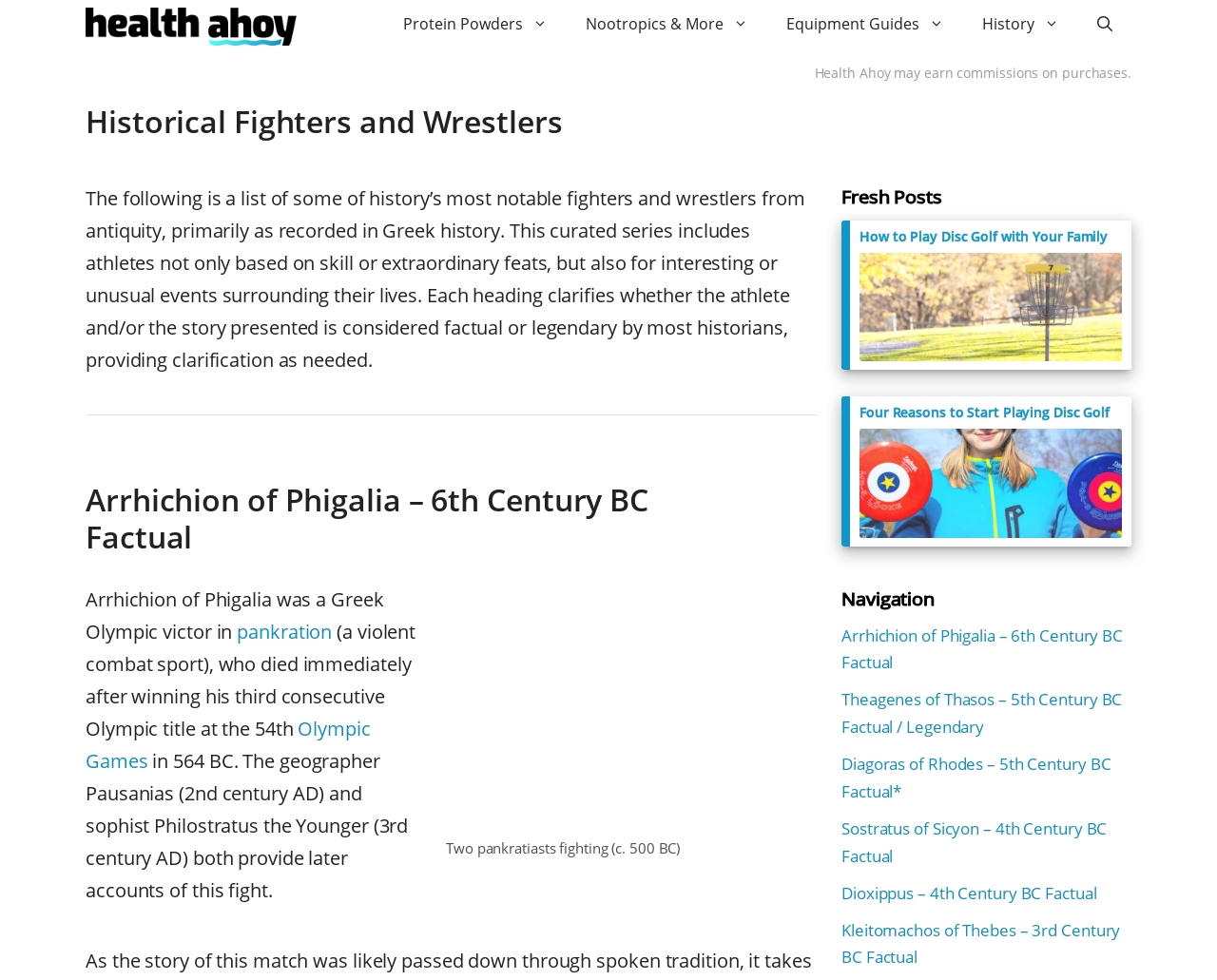Could you determine the bounding box coordinates of the clickable element to complete the instruction: "Go to the 'Protein Powders' page"? Provide the coordinates as four float numbers between 0 and 1, i.e., [left, top, right, bottom].

[0.316, 0.0, 0.466, 0.048]